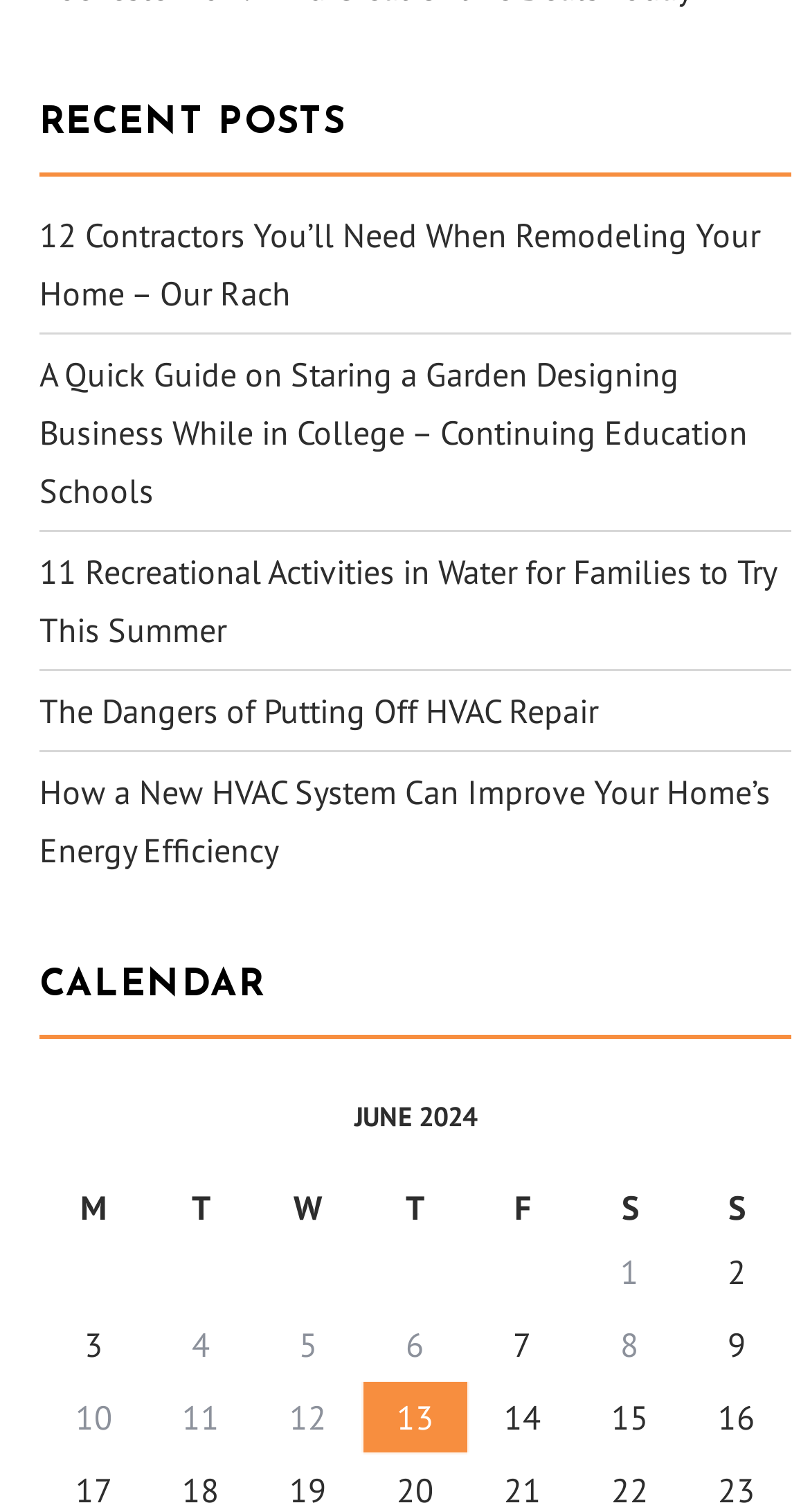Please provide the bounding box coordinates for the element that needs to be clicked to perform the instruction: "Read about contractors for home remodeling". The coordinates must consist of four float numbers between 0 and 1, formatted as [left, top, right, bottom].

[0.048, 0.142, 0.938, 0.208]